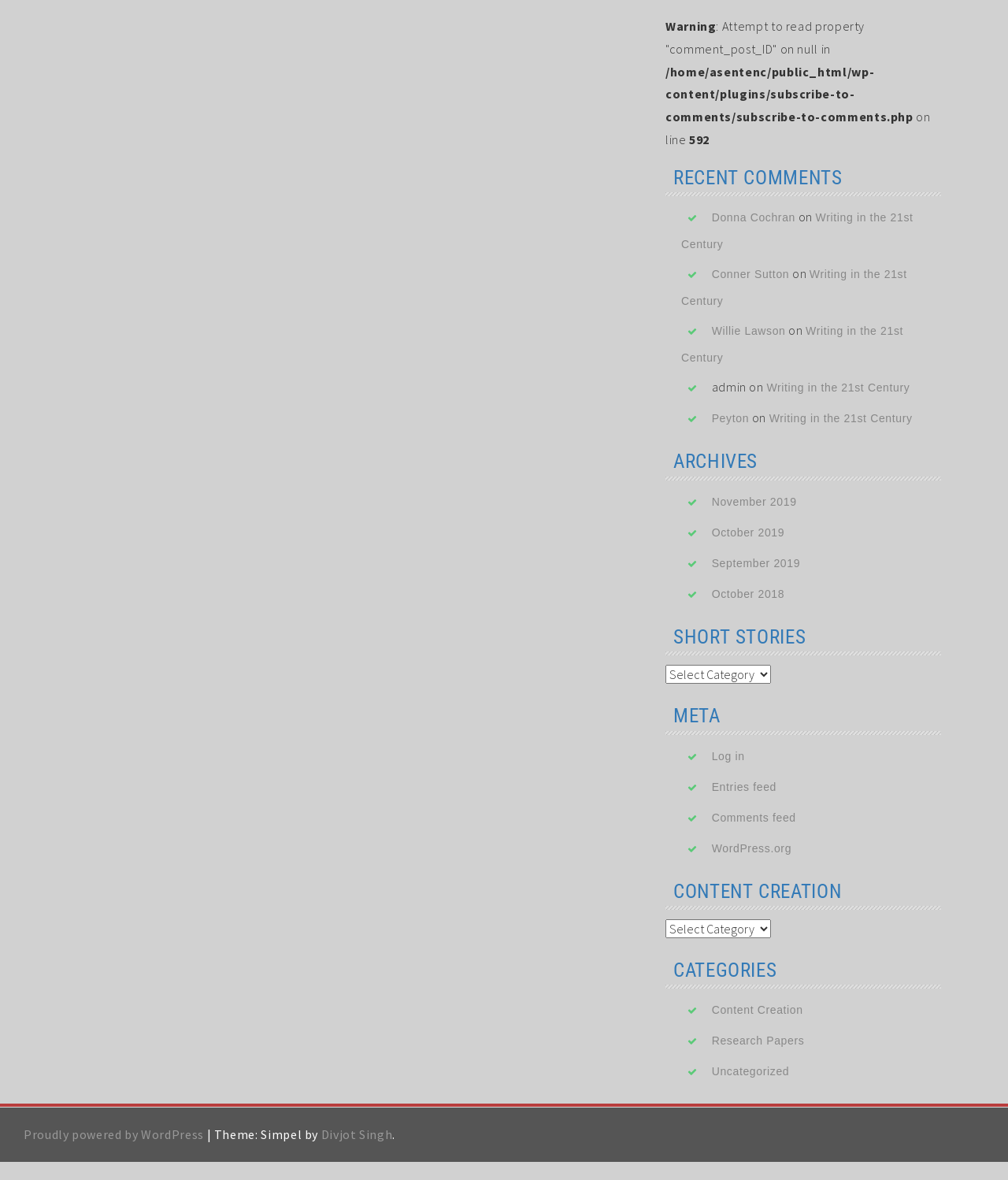Find the bounding box coordinates of the element I should click to carry out the following instruction: "View 'November 2019' archives".

[0.706, 0.42, 0.79, 0.43]